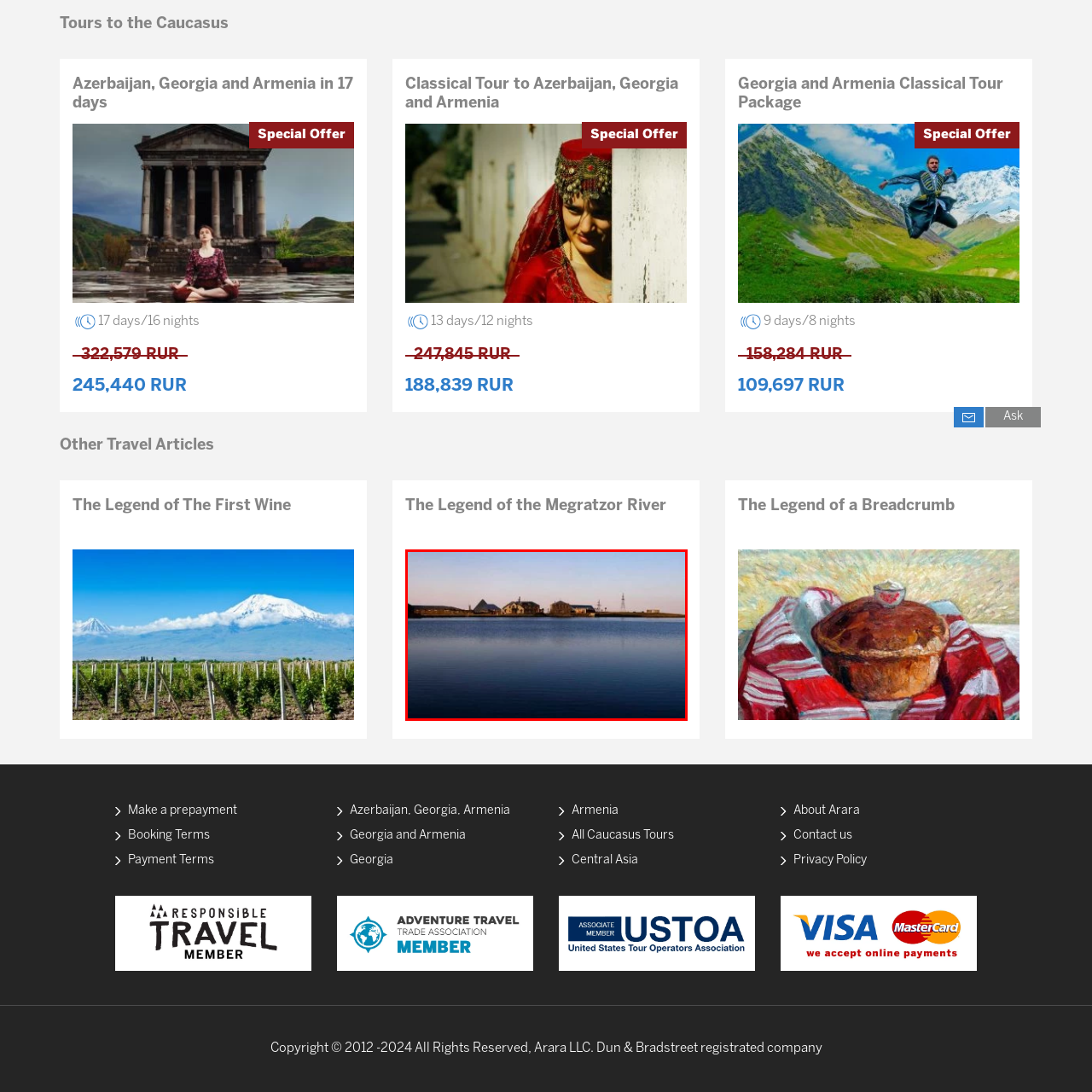Provide an in-depth caption for the picture enclosed by the red frame.

This image showcases a serene landscape featuring a tranquil body of water reflecting the soft hues of twilight. On the horizon, a collection of buildings can be seen, nestled against the water's edge. The architecture includes a variety of structures, with interesting shapes like a pyramid-like building and traditional homes, suggesting a blend of styles. Behind the houses, distant power lines and communication towers rise, hinting at a modern touch in an otherwise peaceful setting. The calm water enhances the scene's tranquility, creating a picturesque view that captures the essence of a quiet rural escape. This vista is particularly evocative of the rich cultural landscapes found in regions like Azerbaijan and Georgia, where nature and human habitation coexist harmoniously.